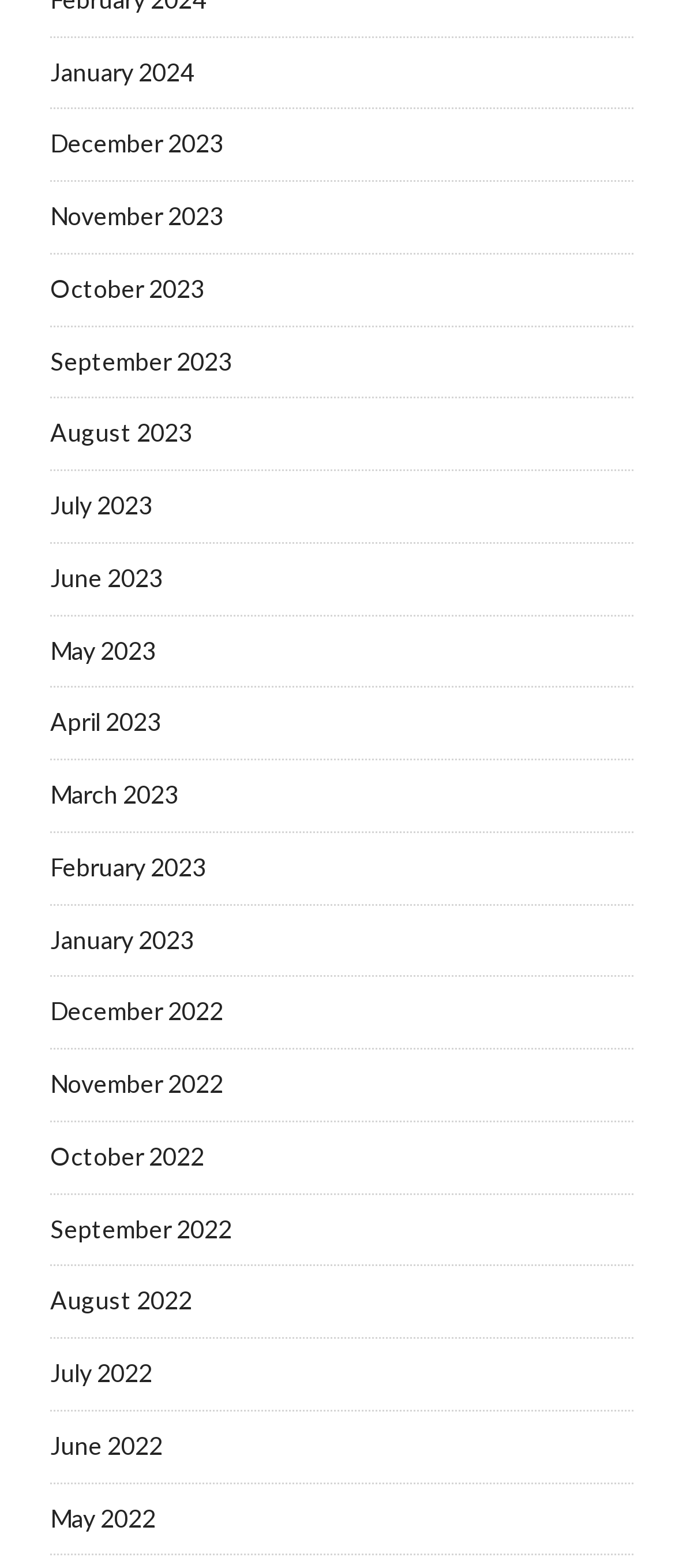Please specify the bounding box coordinates in the format (top-left x, top-left y, bottom-right x, bottom-right y), with values ranging from 0 to 1. Identify the bounding box for the UI component described as follows: September 2022

[0.074, 0.774, 0.344, 0.793]